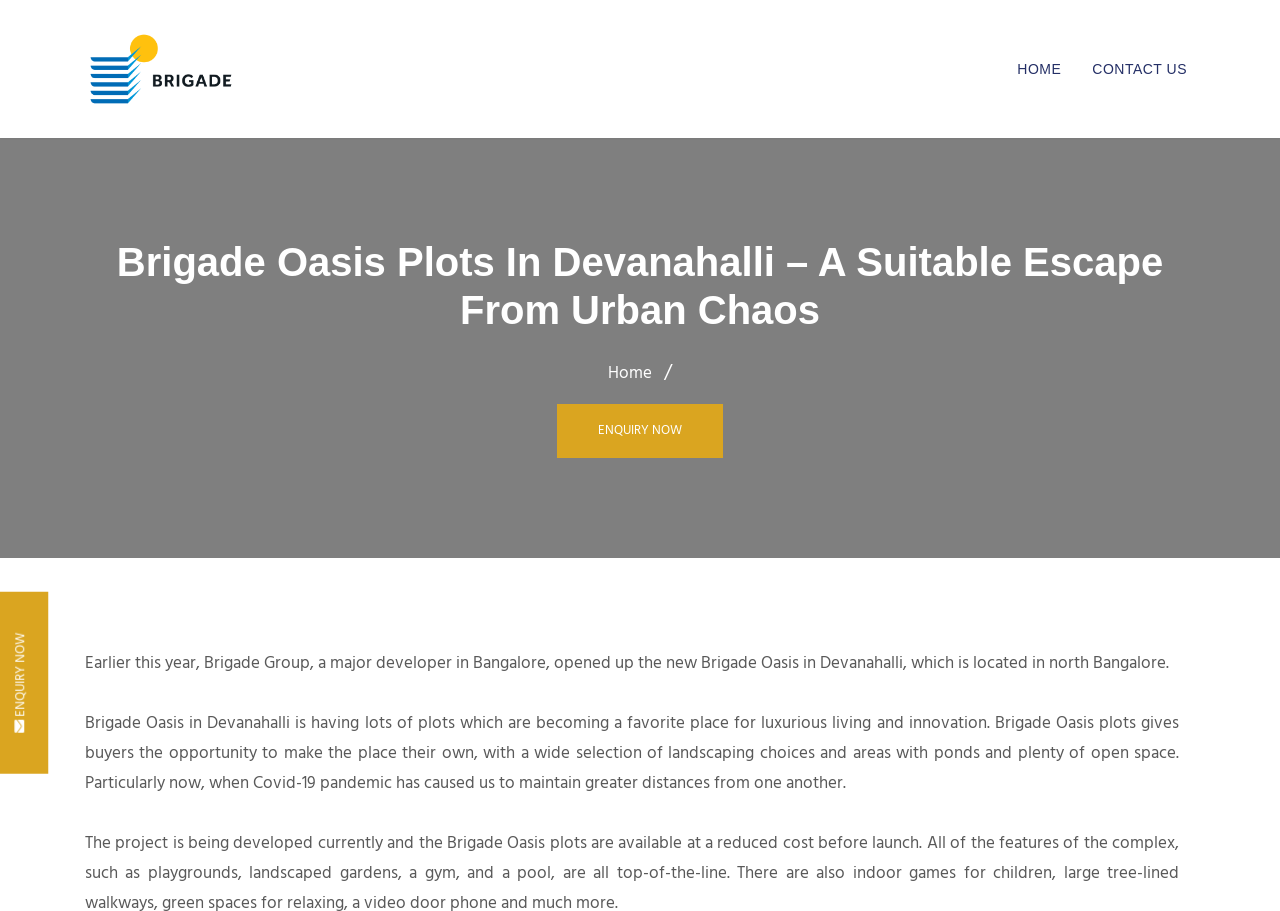Extract the bounding box for the UI element that matches this description: "Home".

[0.475, 0.395, 0.509, 0.425]